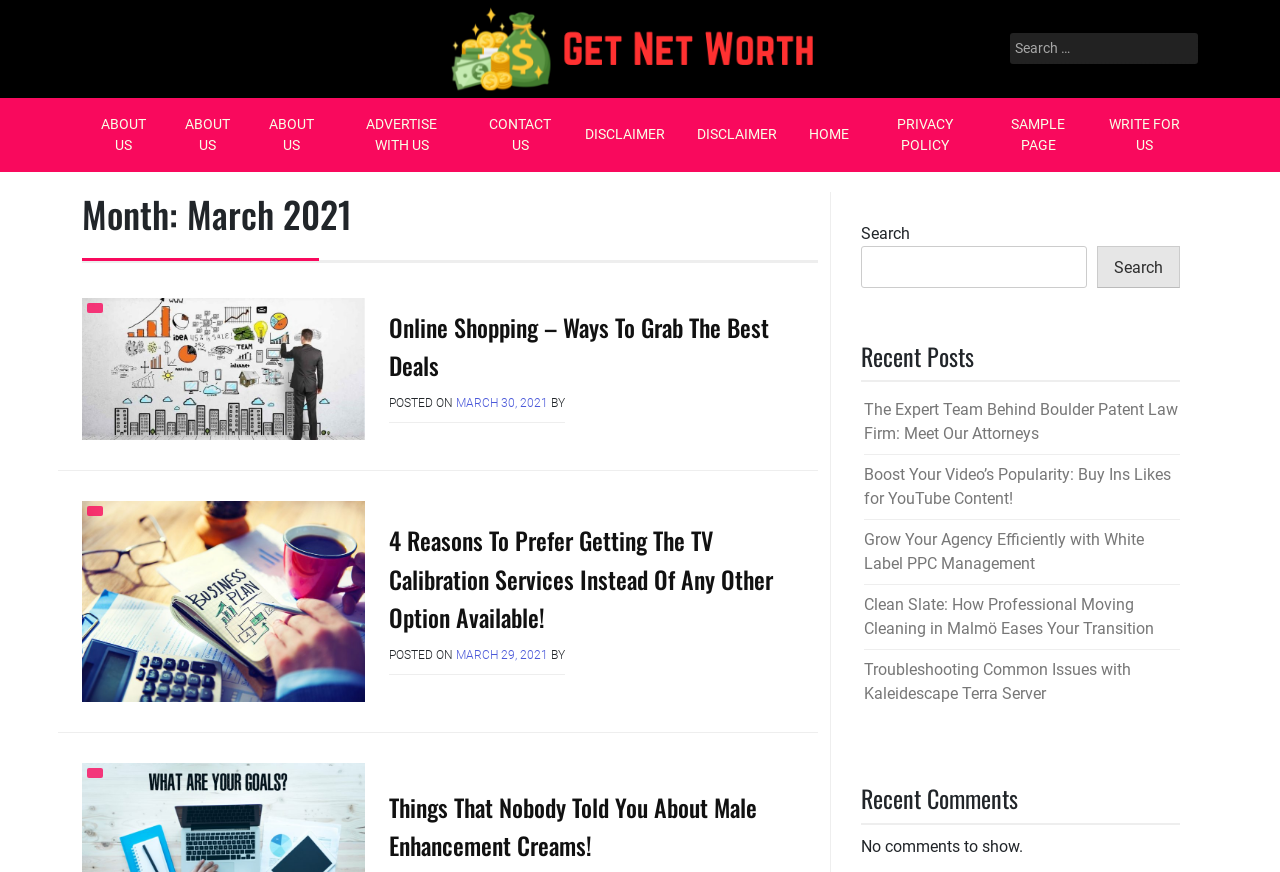Please identify the bounding box coordinates of the element I need to click to follow this instruction: "Search in the search box".

[0.673, 0.282, 0.849, 0.33]